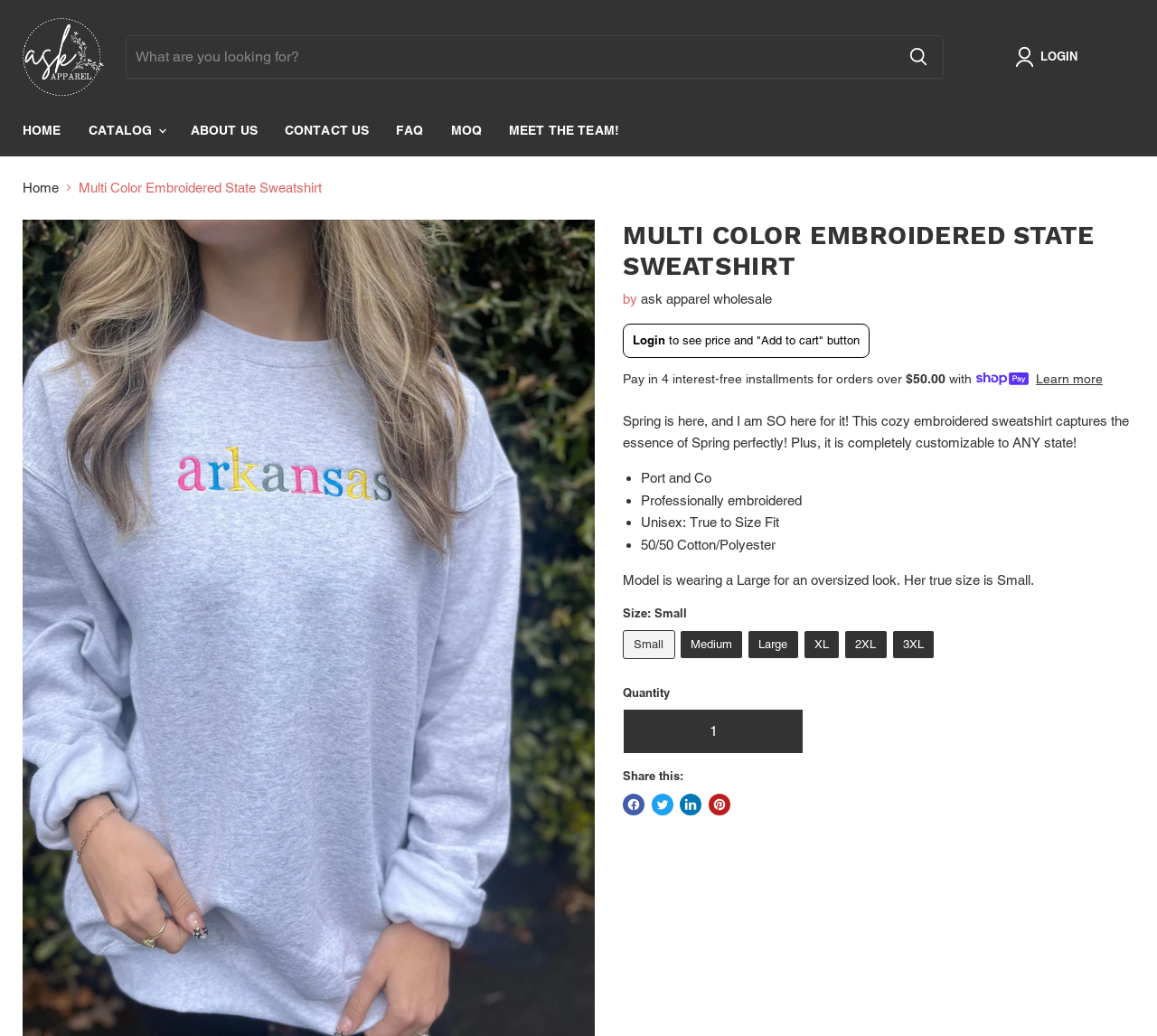Can you find the bounding box coordinates for the UI element given this description: "Share on Facebook"? Provide the coordinates as four float numbers between 0 and 1: [left, top, right, bottom].

[0.538, 0.766, 0.557, 0.787]